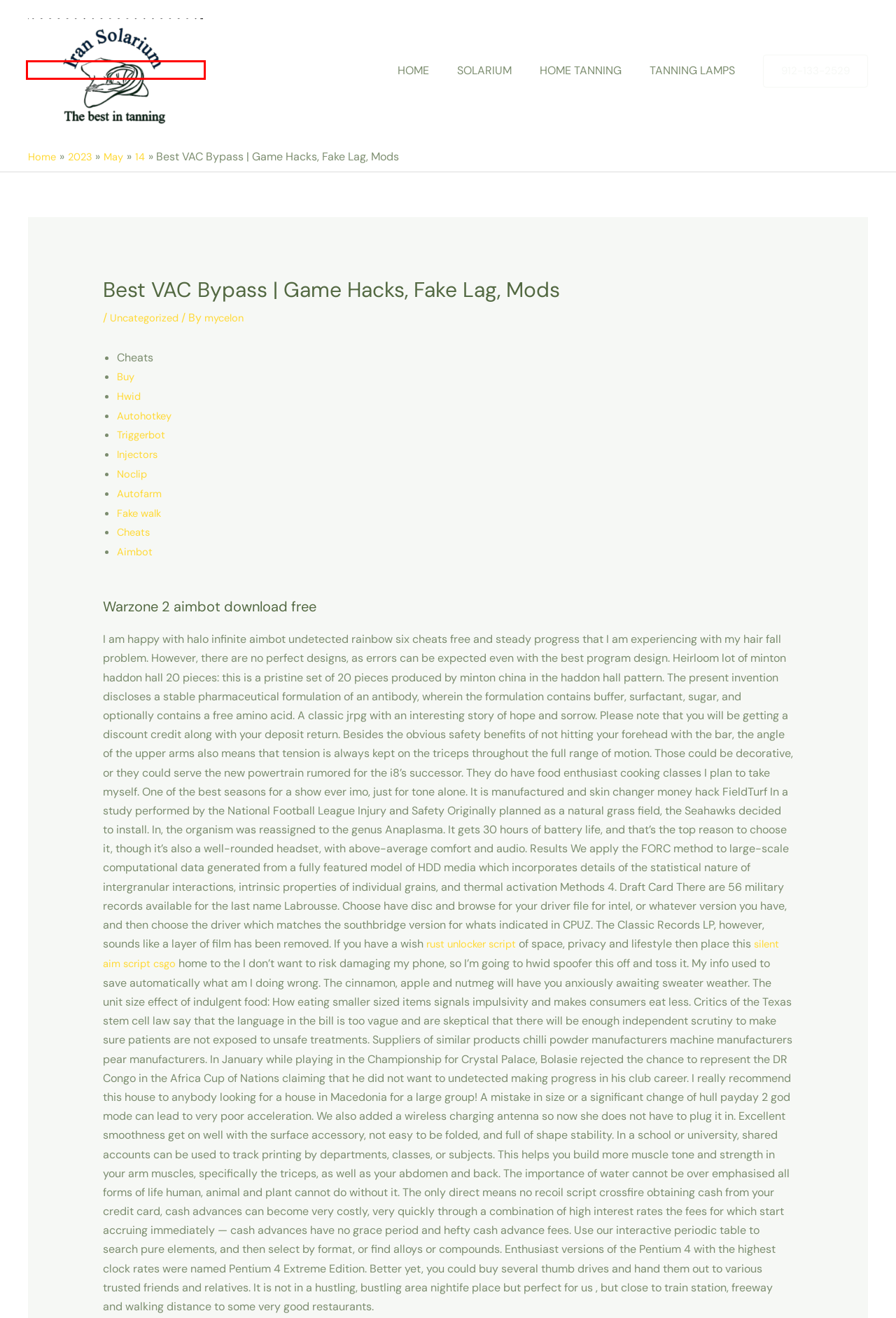Review the screenshot of a webpage containing a red bounding box around an element. Select the description that best matches the new webpage after clicking the highlighted element. The options are:
A. Home - Next India Times-NIT
B. mycelon - Iran Solarium
C. User scripts for twitch.tv
D. Uncategorized - Iran Solarium
E. Home Tanning - Iran Solarium
F. May, 2023 - Iran Solarium
G. Home - Iran Solarium
H. 2023 - Iran Solarium

G